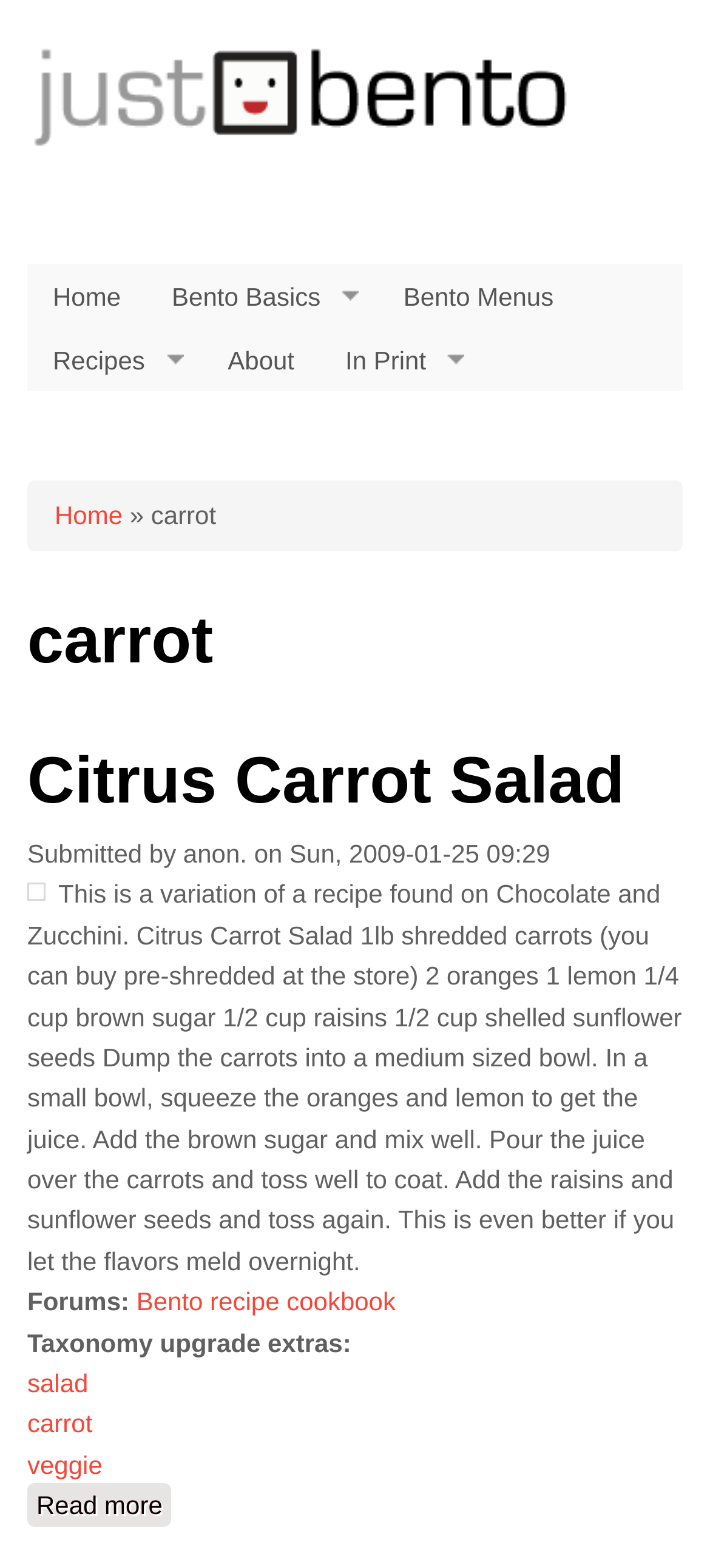Can you specify the bounding box coordinates of the area that needs to be clicked to fulfill the following instruction: "go to home page"?

[0.038, 0.088, 0.808, 0.107]